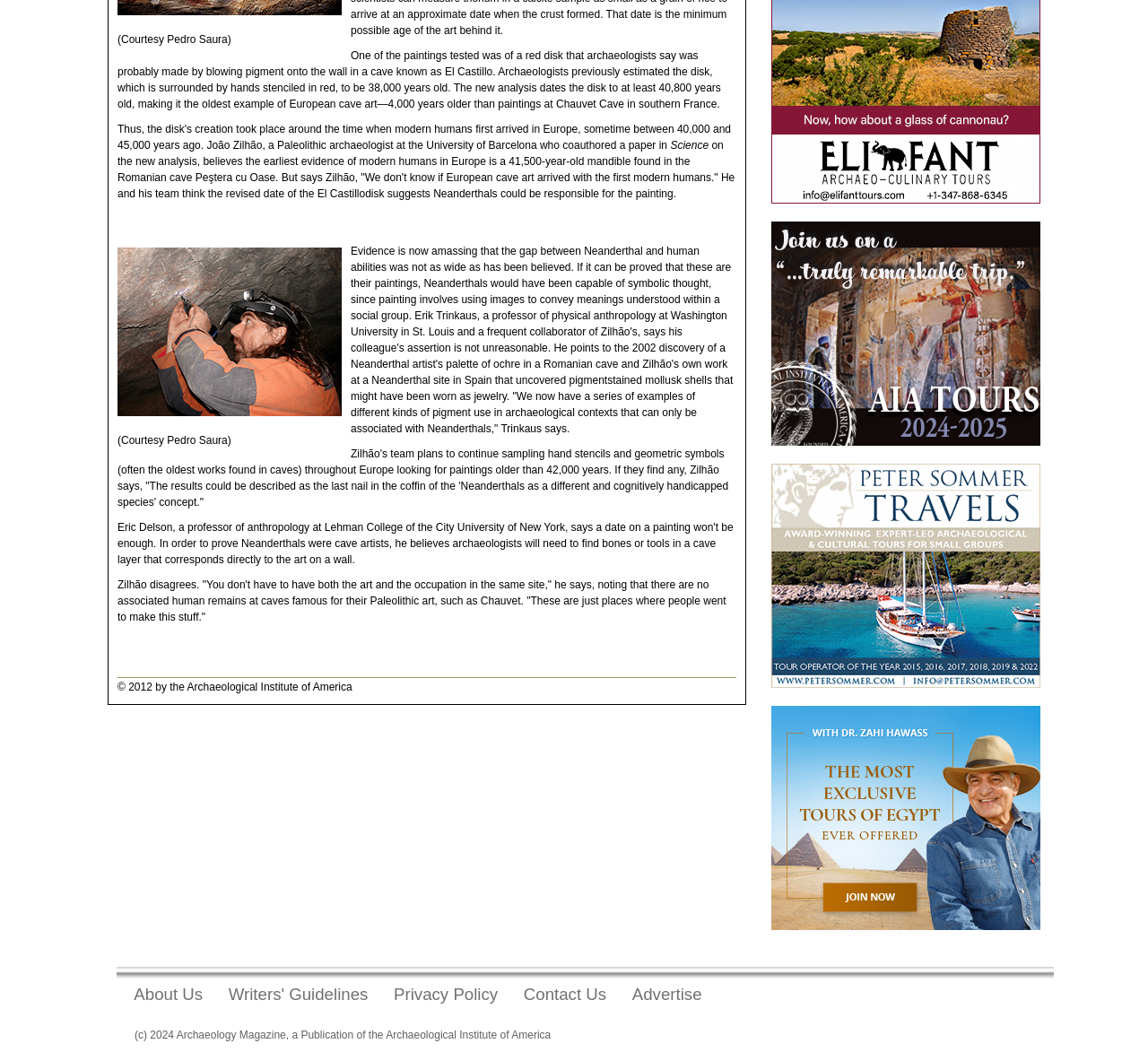Locate the bounding box for the described UI element: "Writers' Guidelines". Ensure the coordinates are four float numbers between 0 and 1, formatted as [left, top, right, bottom].

[0.192, 0.927, 0.328, 0.947]